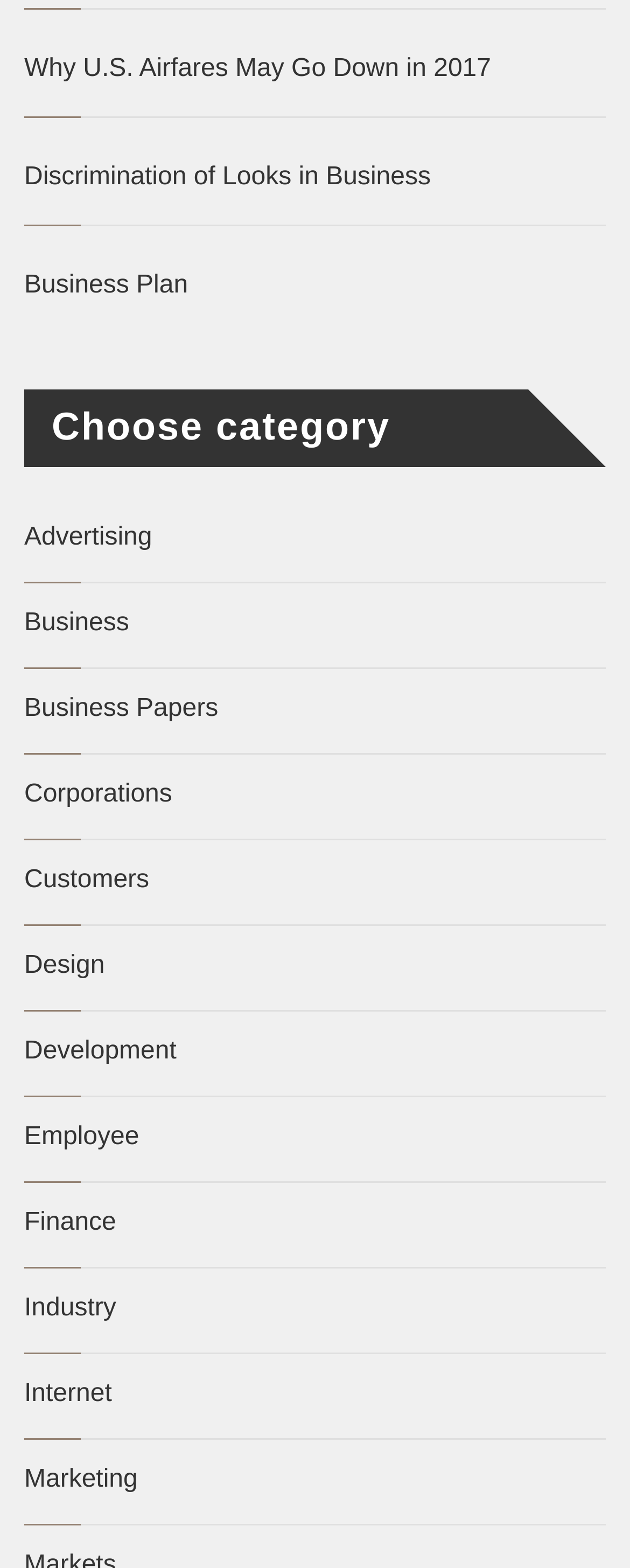Identify the bounding box coordinates of the HTML element based on this description: "Discrimination of Looks in Business".

[0.038, 0.101, 0.962, 0.125]